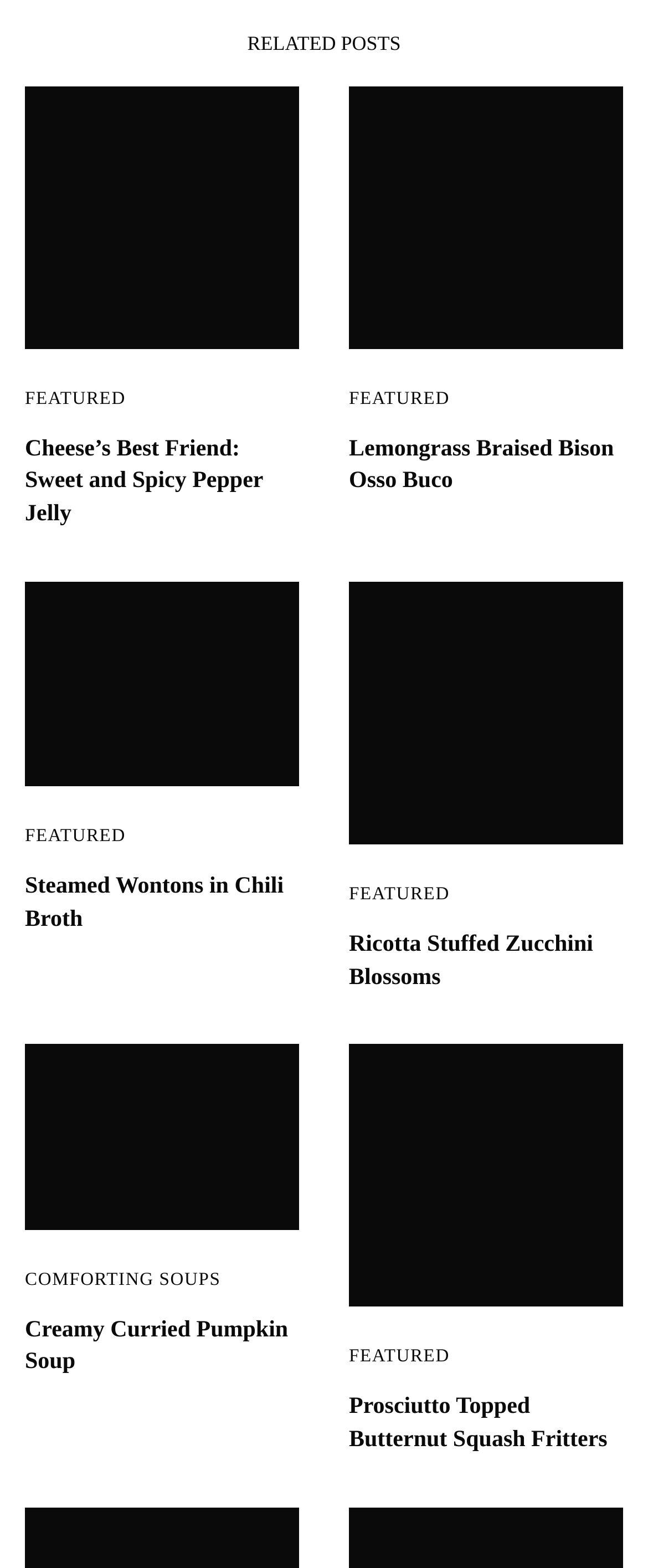Show the bounding box coordinates of the element that should be clicked to complete the task: "Log in to the website".

None